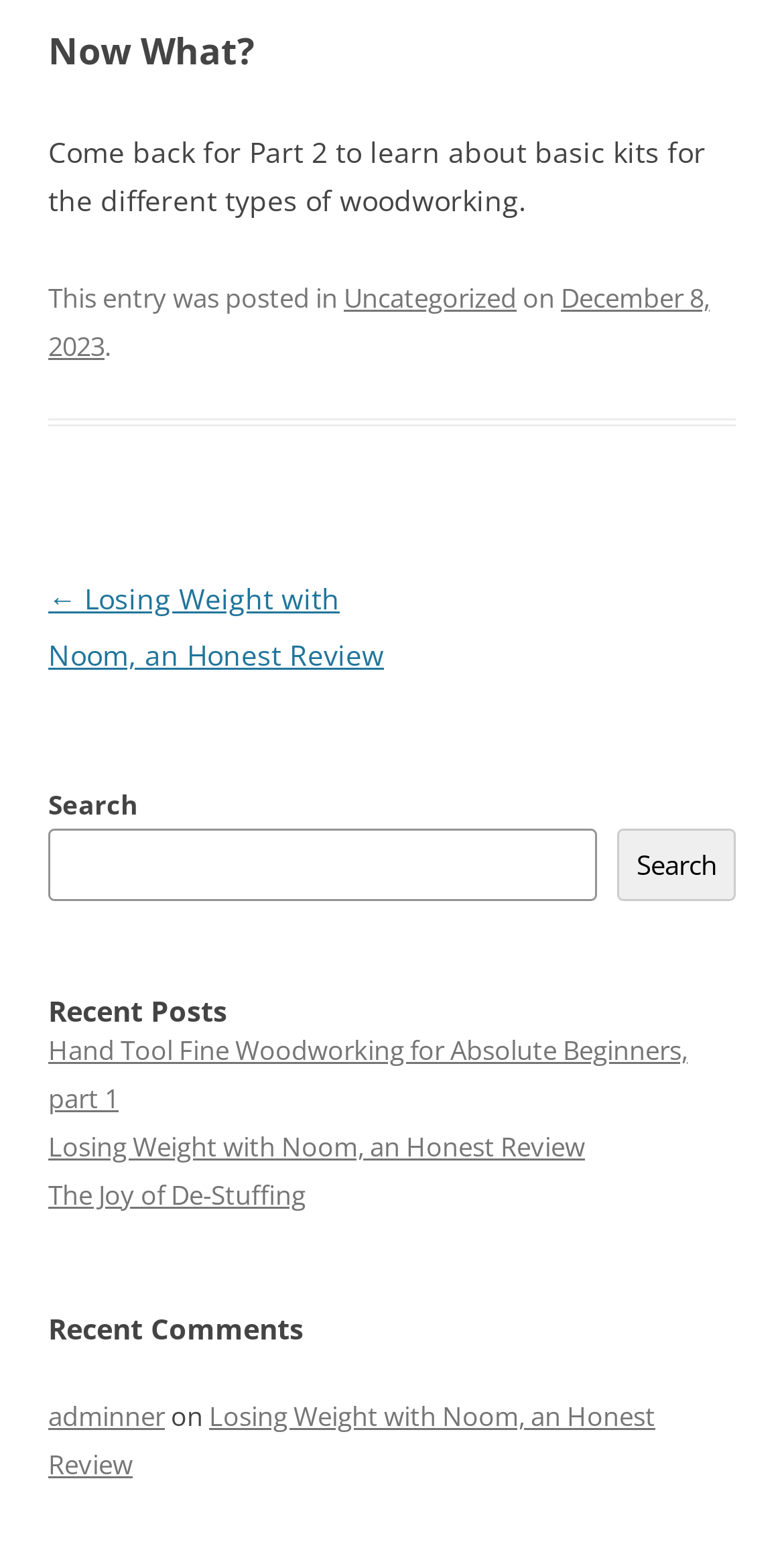Determine the bounding box coordinates of the clickable element to achieve the following action: 'Click Producers'. Provide the coordinates as four float values between 0 and 1, formatted as [left, top, right, bottom].

None